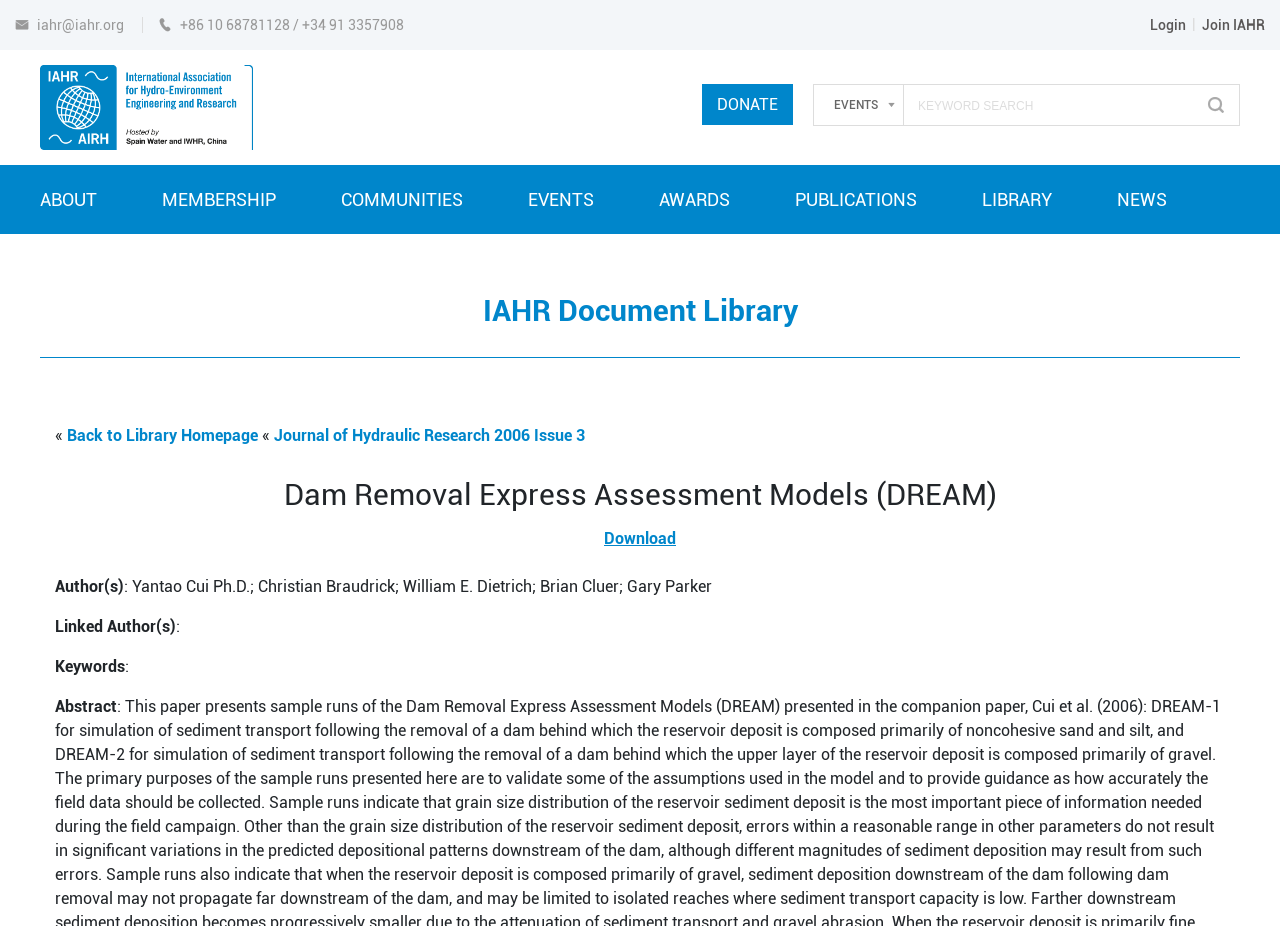What is the purpose of the textbox in the top navigation bar?
Refer to the image and provide a one-word or short phrase answer.

KEYWORD SEARCH